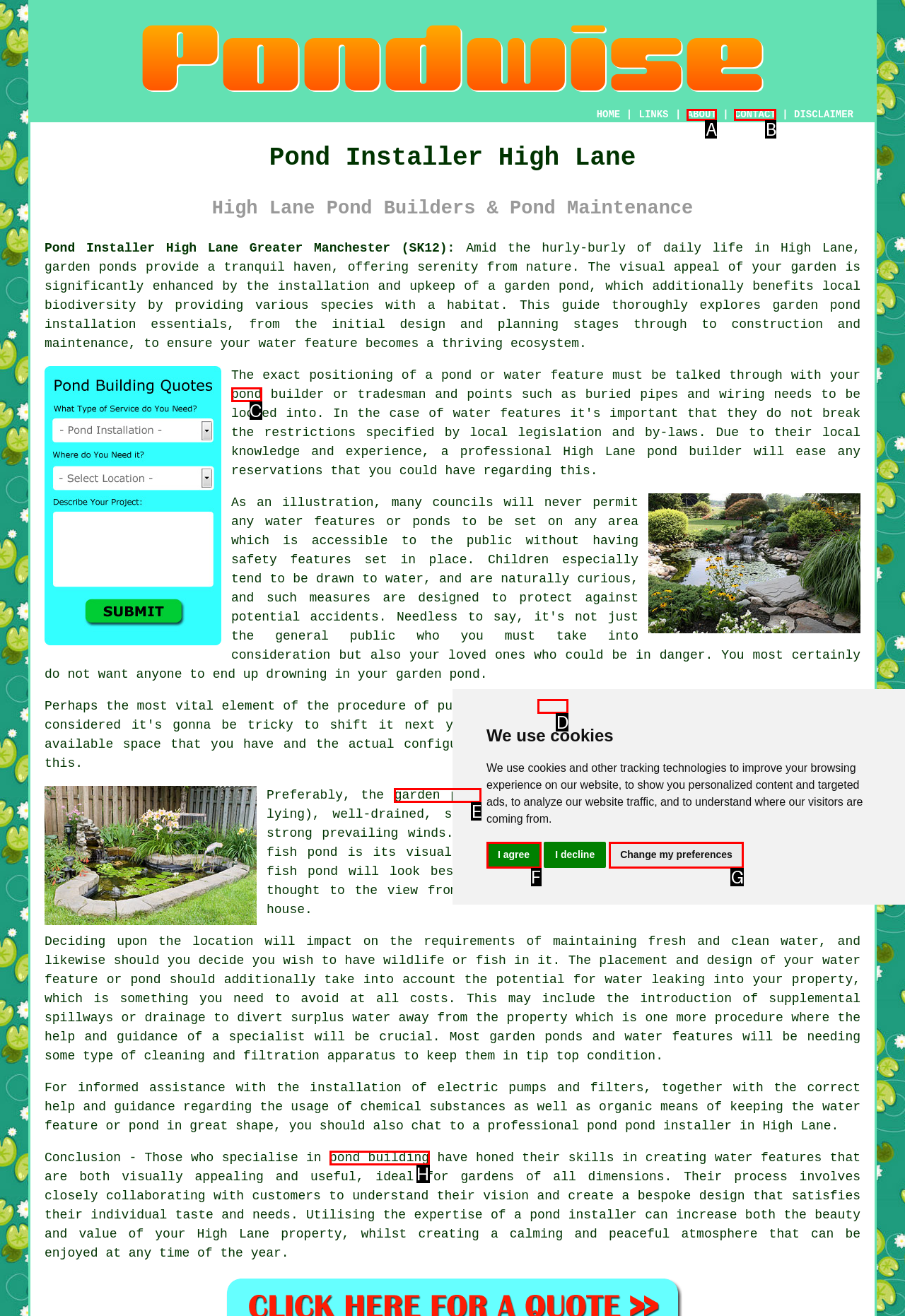Tell me which option best matches the description: Contact
Answer with the option's letter from the given choices directly.

None